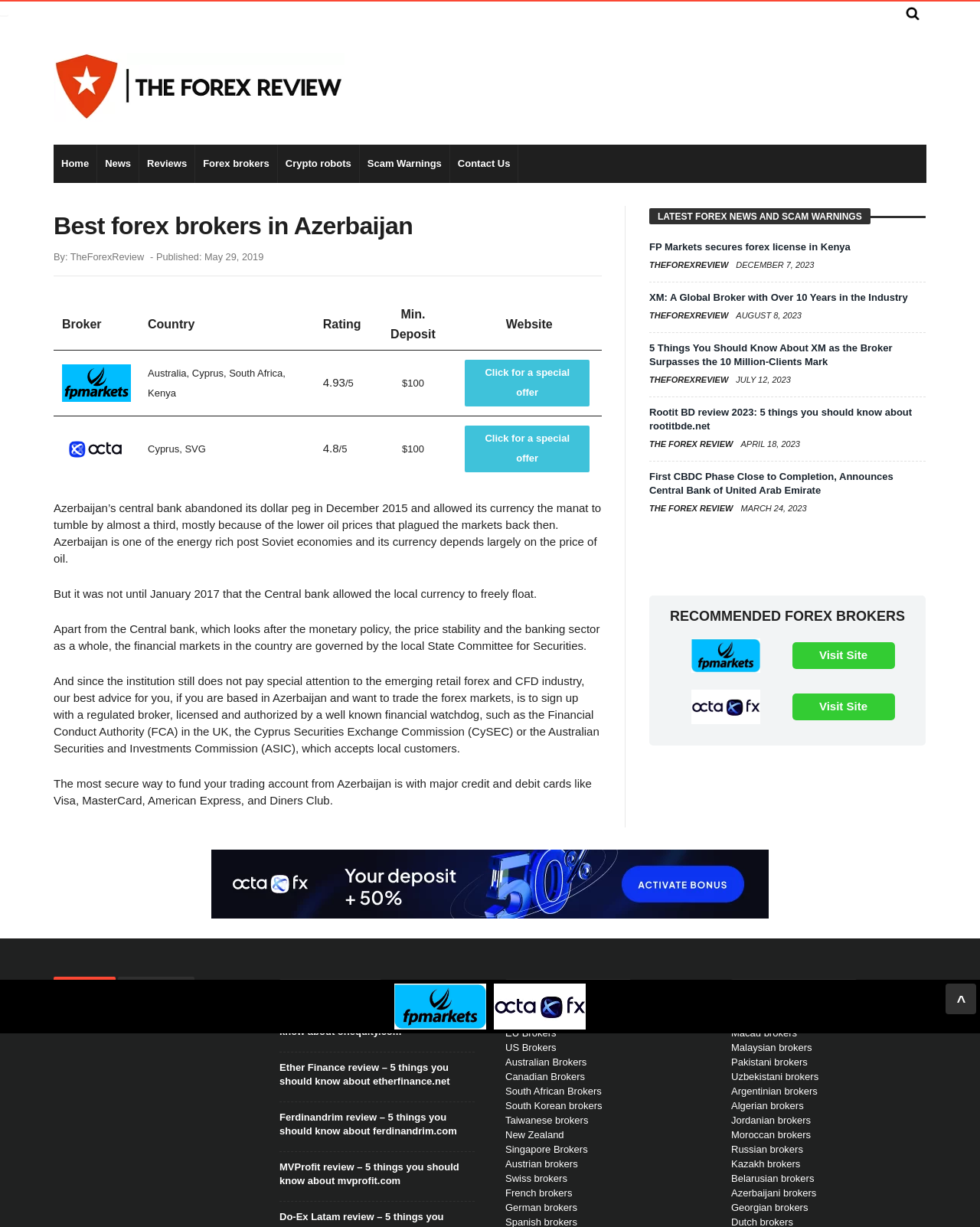How many clients does XM broker have according to the news article?
Please utilize the information in the image to give a detailed response to the question.

I found this answer by reading the news article section, which mentions '5 Things You Should Know About XM as the Broker Surpasses the 10 Million-Clients Mark'.